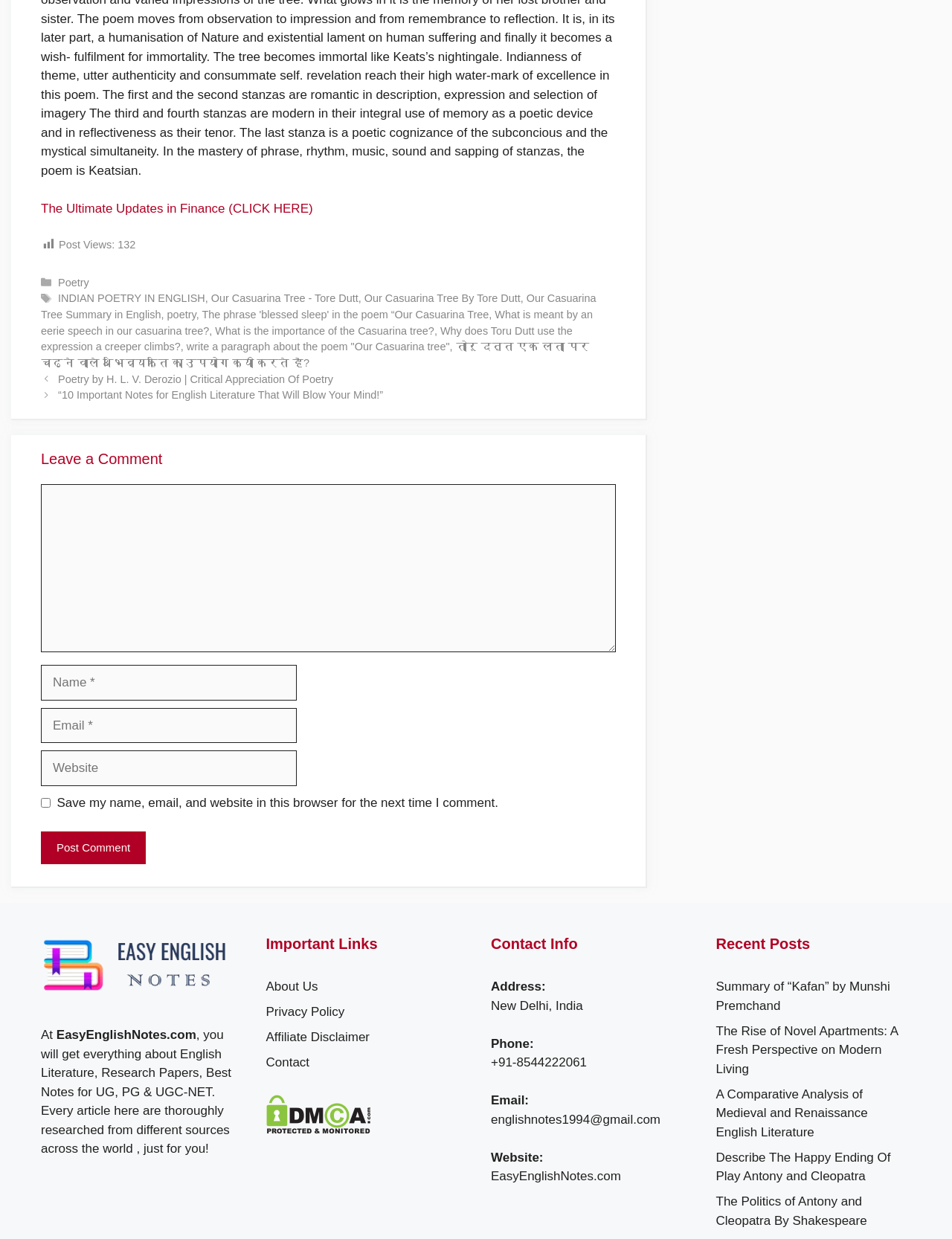Please identify the bounding box coordinates of the area that needs to be clicked to fulfill the following instruction: "View functional annotation."

None